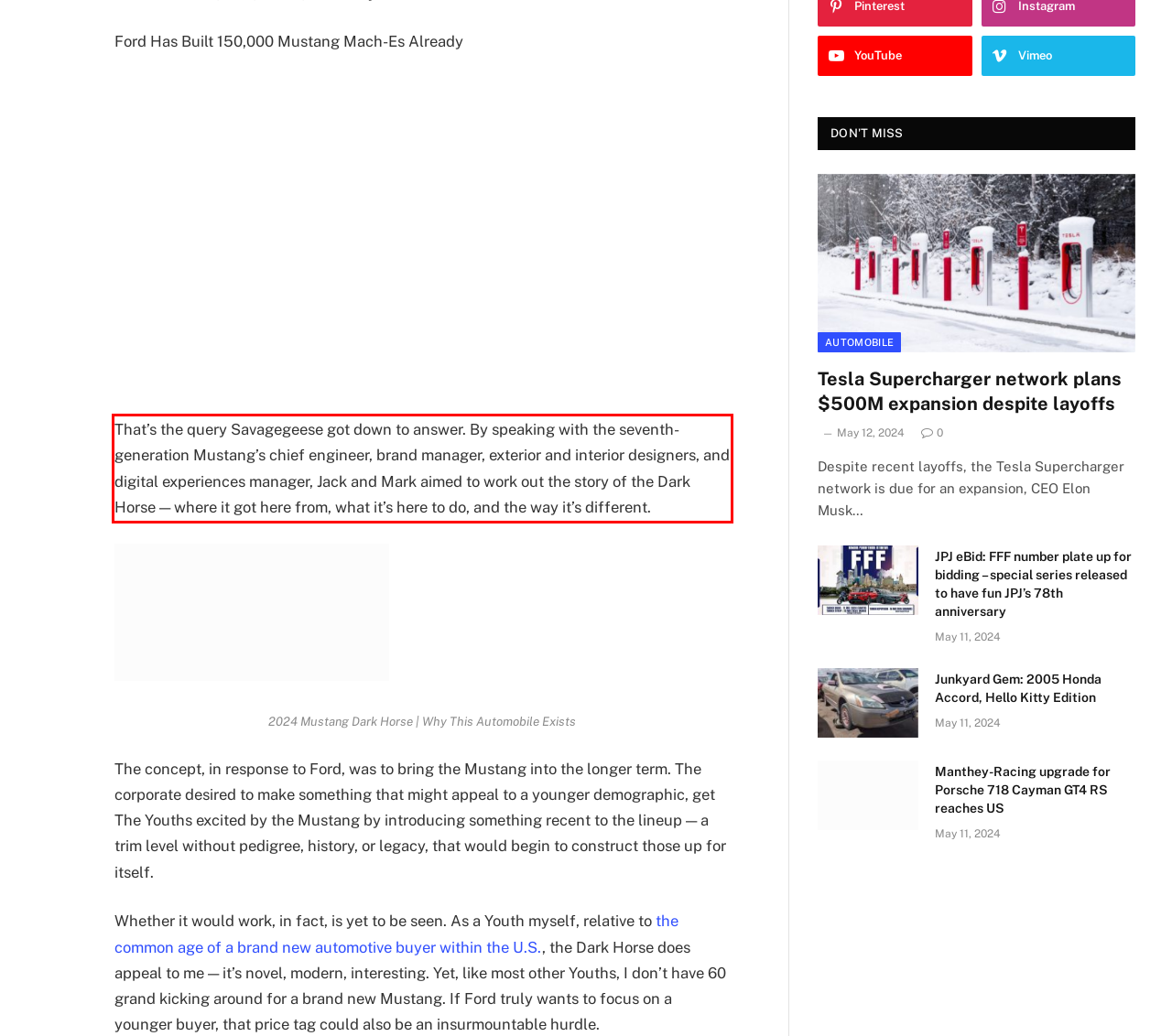There is a UI element on the webpage screenshot marked by a red bounding box. Extract and generate the text content from within this red box.

That’s the query Savagegeese got down to answer. By speaking with the seventh-generation Mustang’s chief engineer, brand manager, exterior and interior designers, and digital experiences manager, Jack and Mark aimed to work out the story of the Dark Horse — where it got here from, what it’s here to do, and the way it’s different.